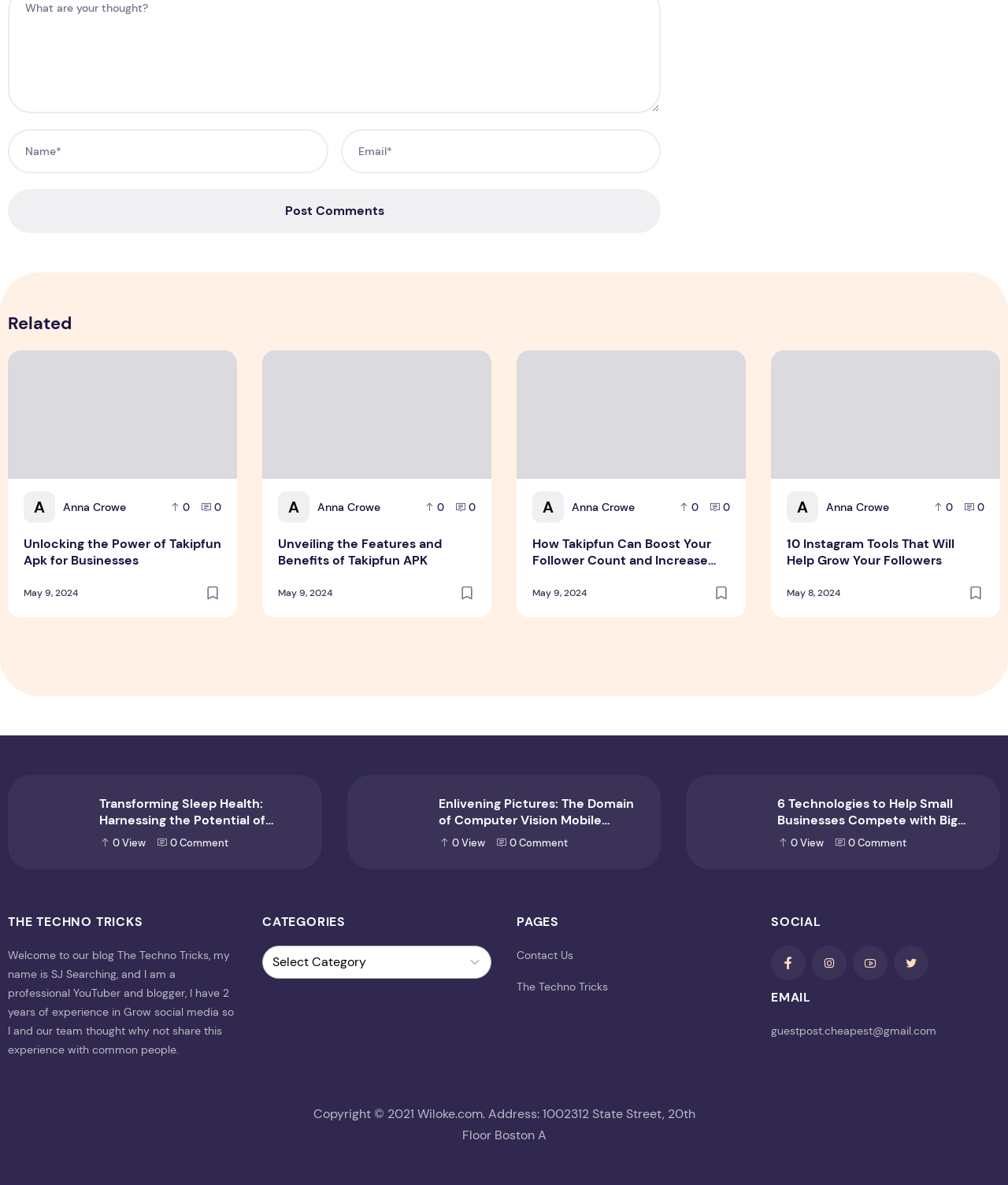Please answer the following question using a single word or phrase: How many years of experience does the blogger have?

2 years